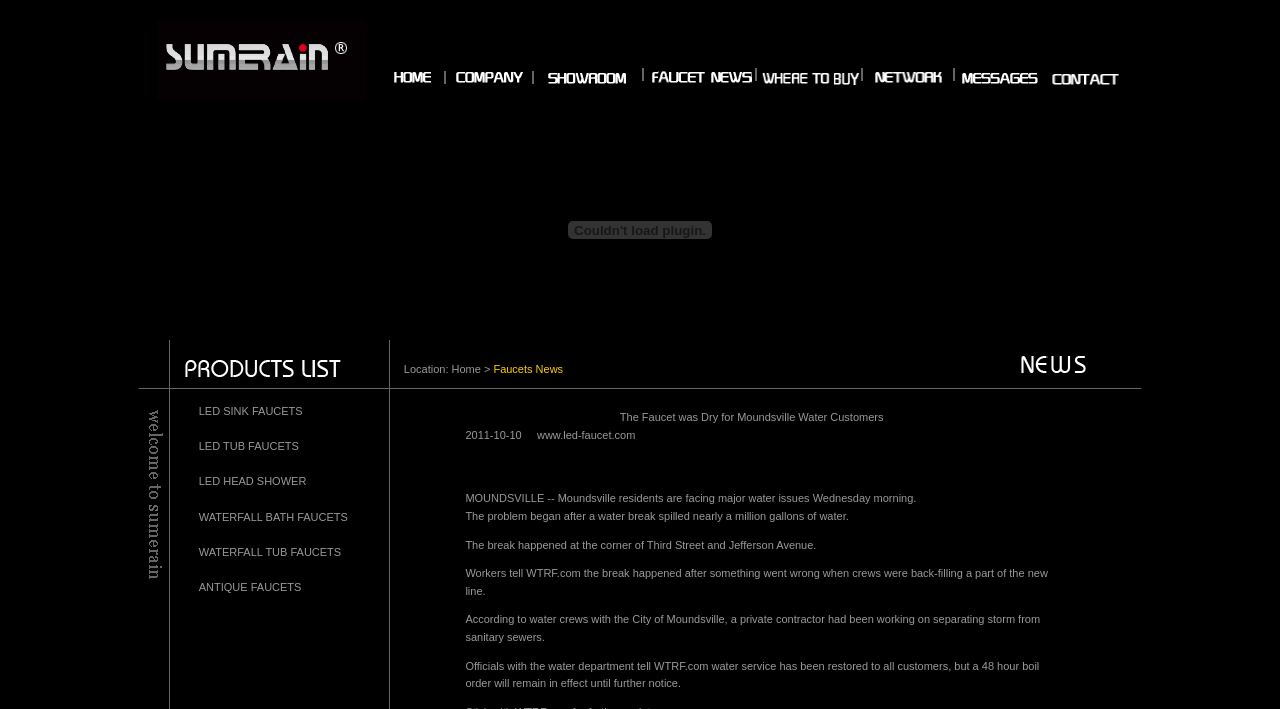Identify the bounding box for the UI element specified in this description: "name="Image11"". The coordinates must be four float numbers between 0 and 1, formatted as [left, top, right, bottom].

[0.594, 0.115, 0.673, 0.132]